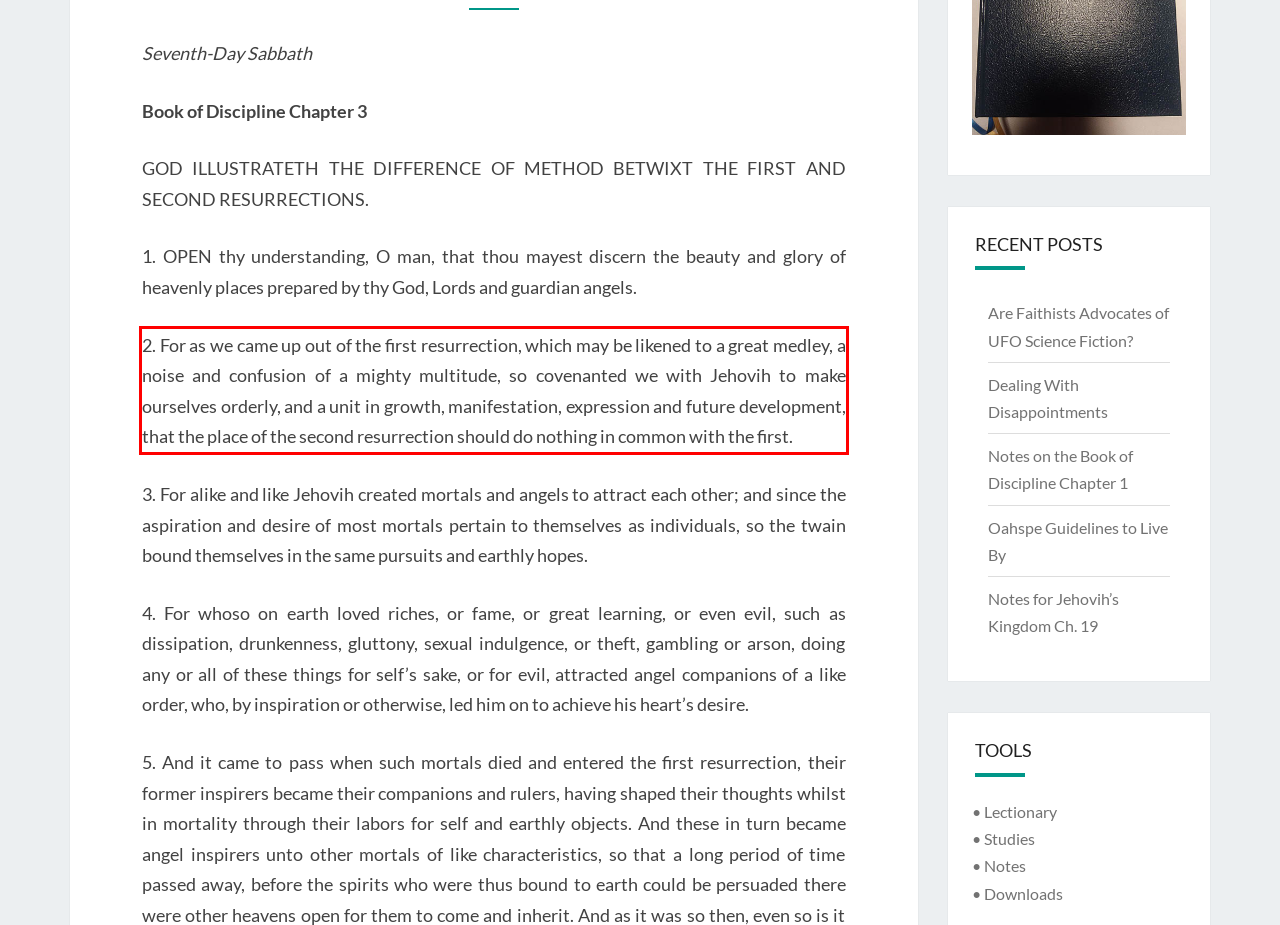Using the provided webpage screenshot, recognize the text content in the area marked by the red bounding box.

2. For as we came up out of the first resurrection, which may be likened to a great medley, a noise and confusion of a mighty multitude, so covenanted we with Jehovih to make ourselves orderly, and a unit in growth, manifestation, expression and future development, that the place of the second resurrection should do nothing in common with the first.